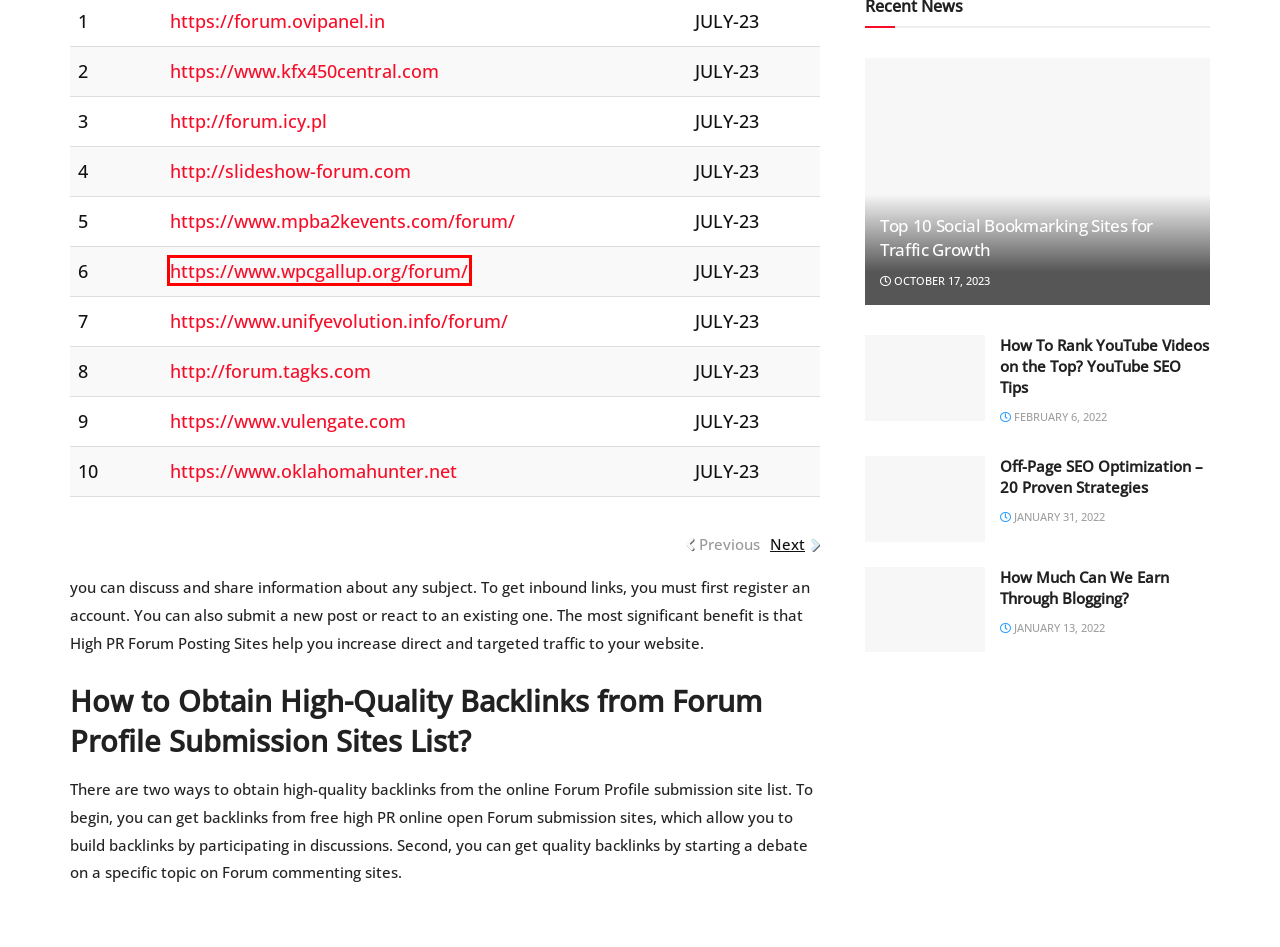You are given a screenshot depicting a webpage with a red bounding box around a UI element. Select the description that best corresponds to the new webpage after clicking the selected element. Here are the choices:
A. How Much Can We Earn Through Blogging?
B. Off-Page SEO Optimization – 20 Proven Strategies
C. How To Rank YouTube Videos on Top? YouTube SEO Tips
D. UnifyEvolution.info | Forum
E. Slideshow Forum : How to Make a Slideshow : Tutorials, Tips, Samples
F. Forum | Welcome to WPC!
G. Top 10 Social Bookmarking Sites for Traffic Growth
H. Bot Verification

F